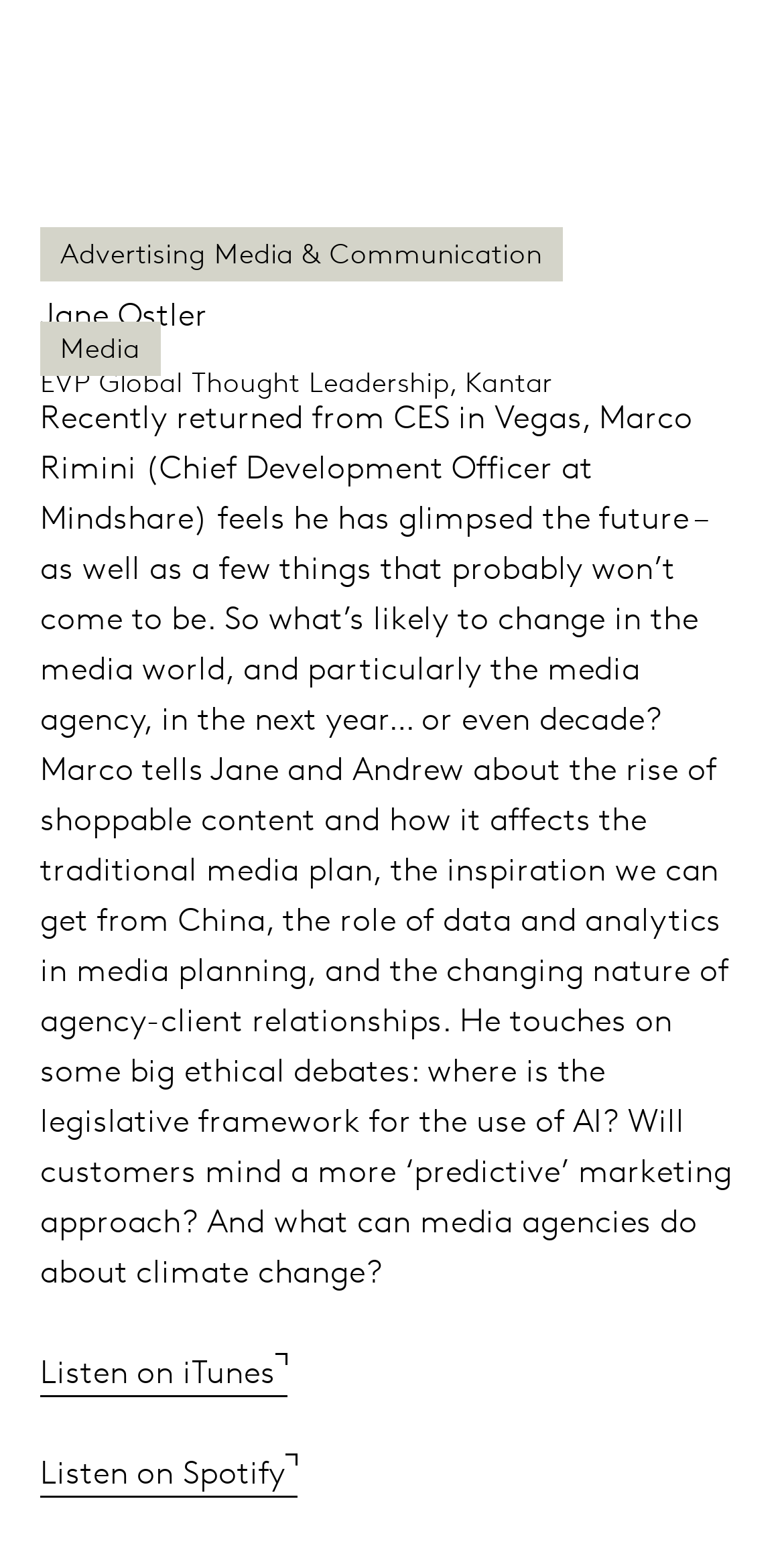Reply to the question with a brief word or phrase: What is Jane's title?

EVP Global Thought Leadership